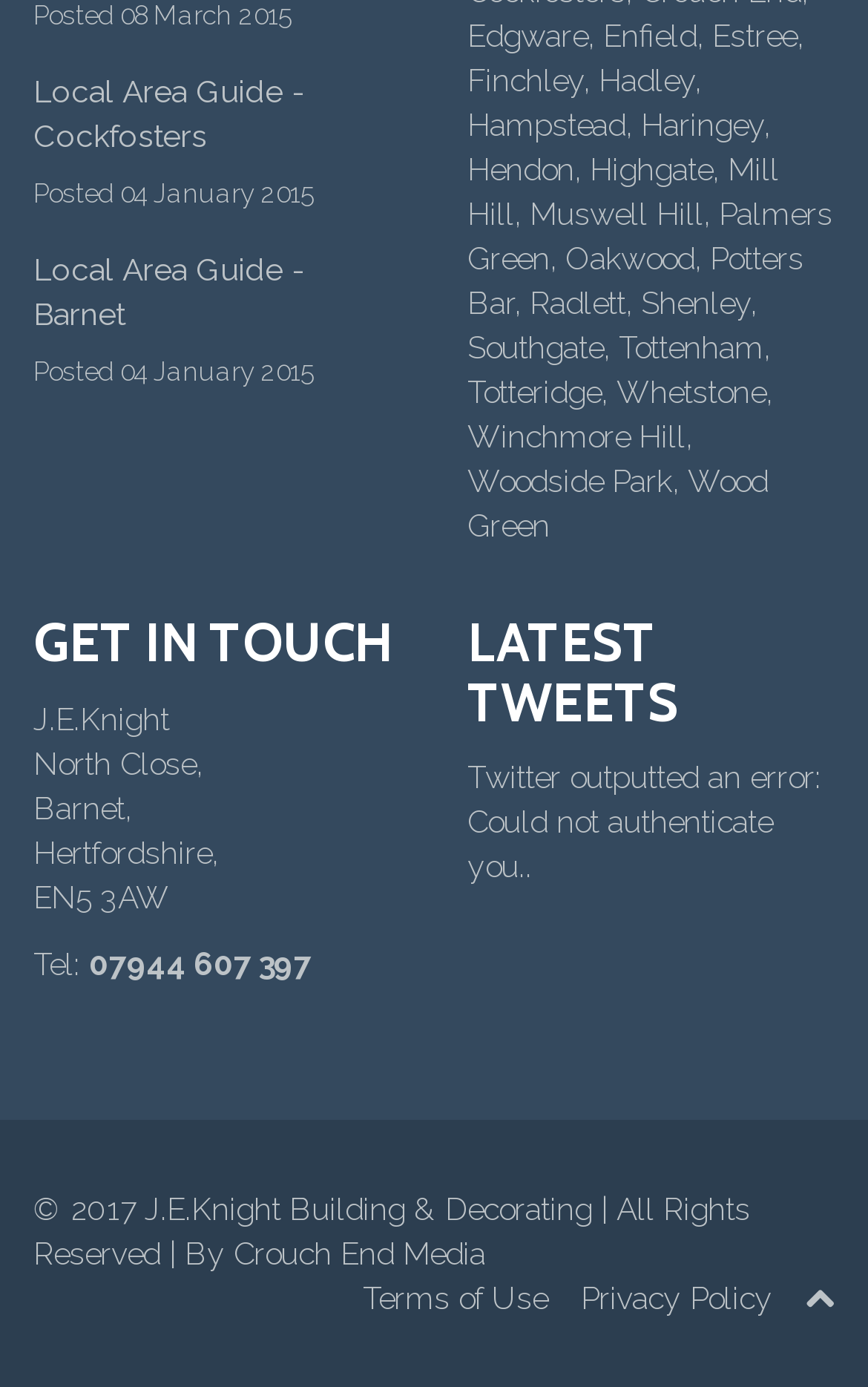What are the two policies linked at the bottom of the webpage?
Observe the image and answer the question with a one-word or short phrase response.

Terms of Use and Privacy Policy